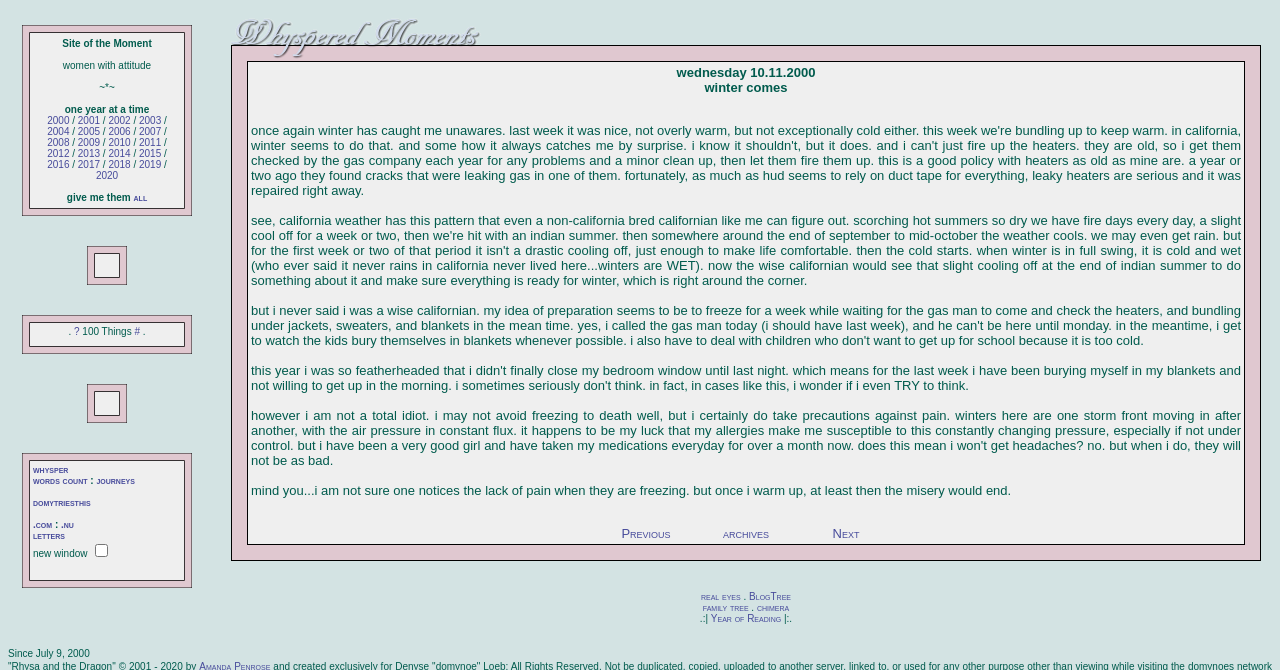Please find the bounding box coordinates of the element that needs to be clicked to perform the following instruction: "click the link of 2000". The bounding box coordinates should be four float numbers between 0 and 1, represented as [left, top, right, bottom].

[0.037, 0.172, 0.054, 0.188]